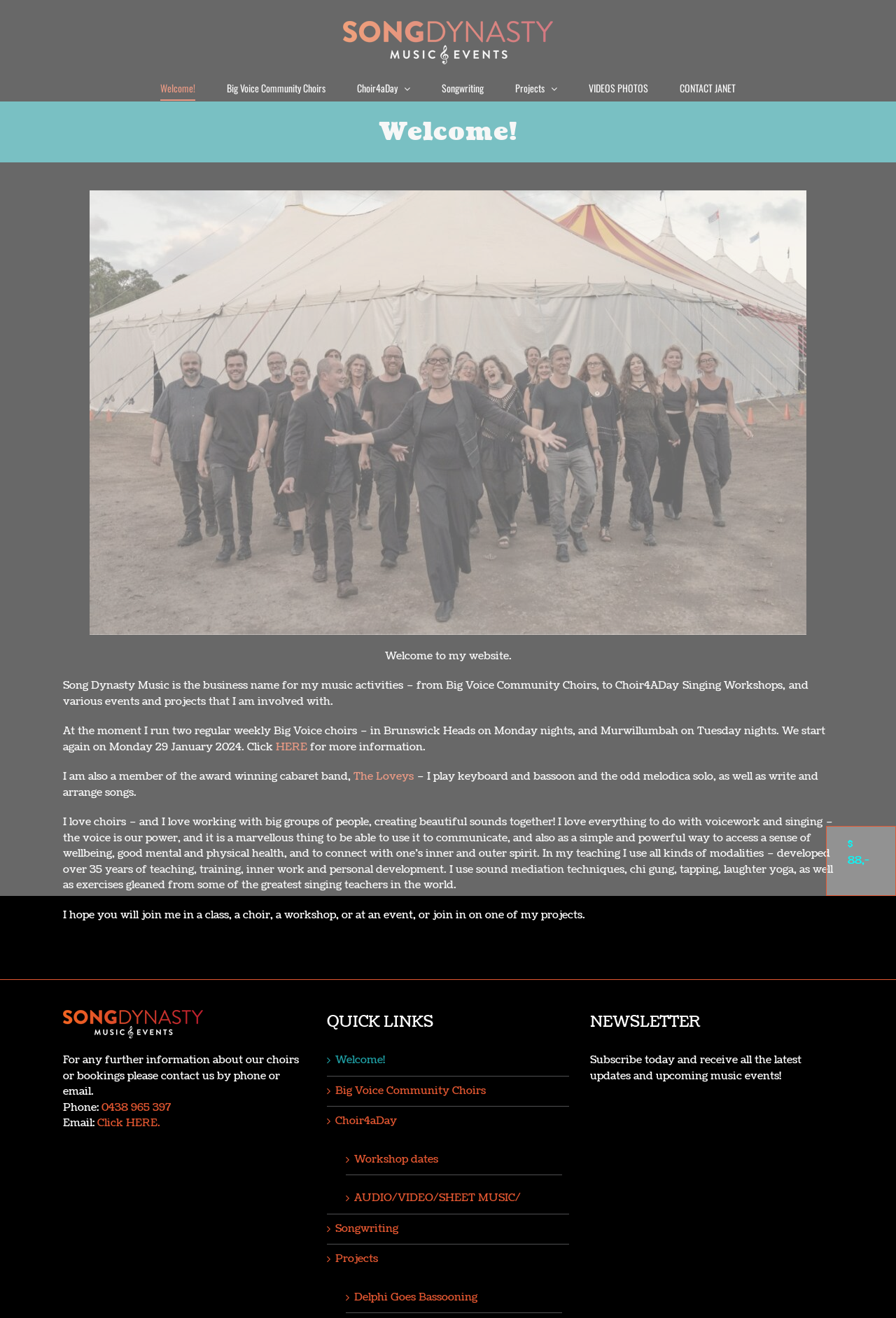Bounding box coordinates are to be given in the format (top-left x, top-left y, bottom-right x, bottom-right y). All values must be floating point numbers between 0 and 1. Provide the bounding box coordinate for the UI element described as: Click HERE.

[0.109, 0.847, 0.179, 0.858]